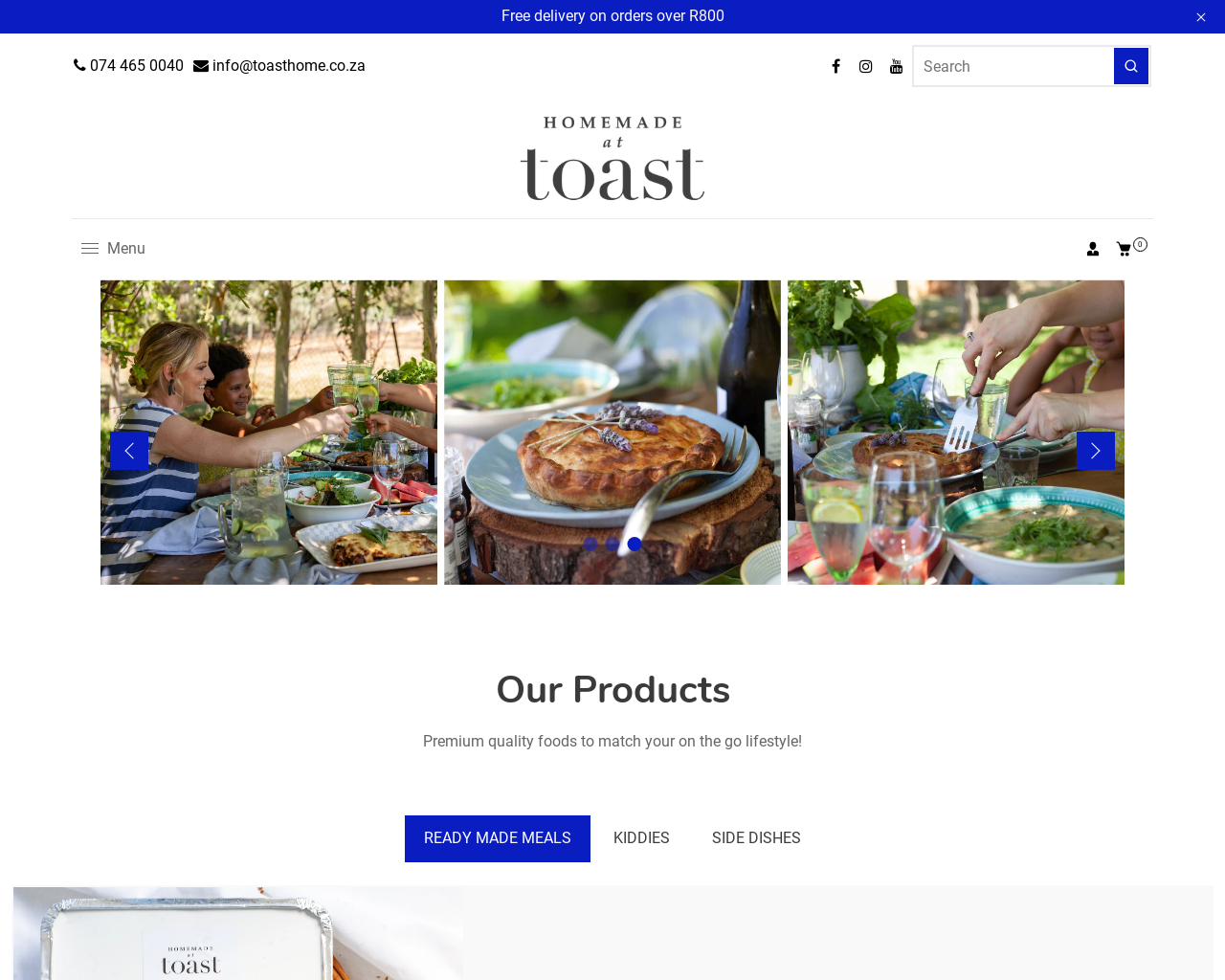Extract the bounding box coordinates for the described element: "alt="Homemade @ Toast"". The coordinates should be represented as four float numbers between 0 and 1: [left, top, right, bottom].

[0.418, 0.151, 0.582, 0.17]